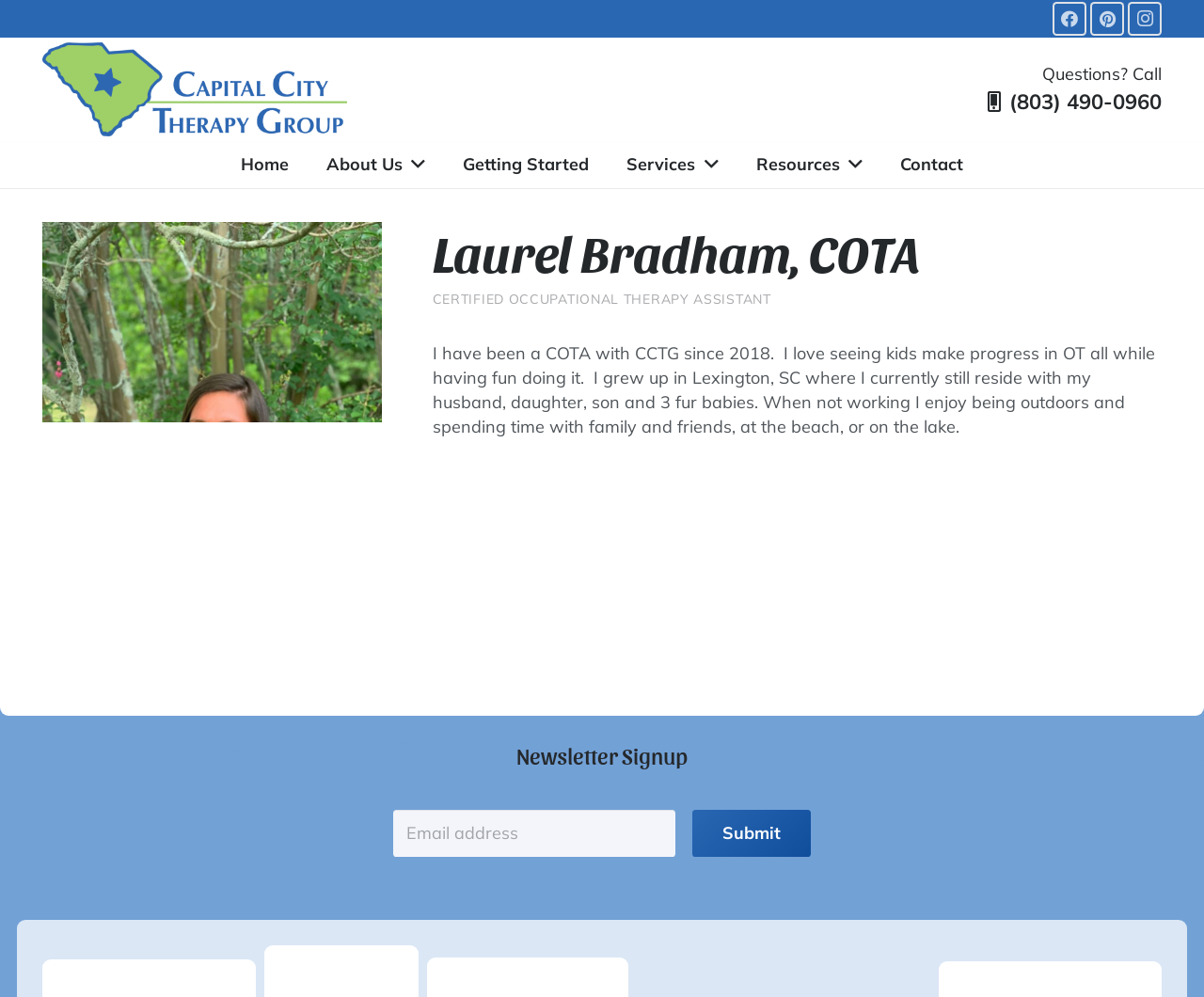Please give a one-word or short phrase response to the following question: 
How many navigation links are at the top of the page?

7